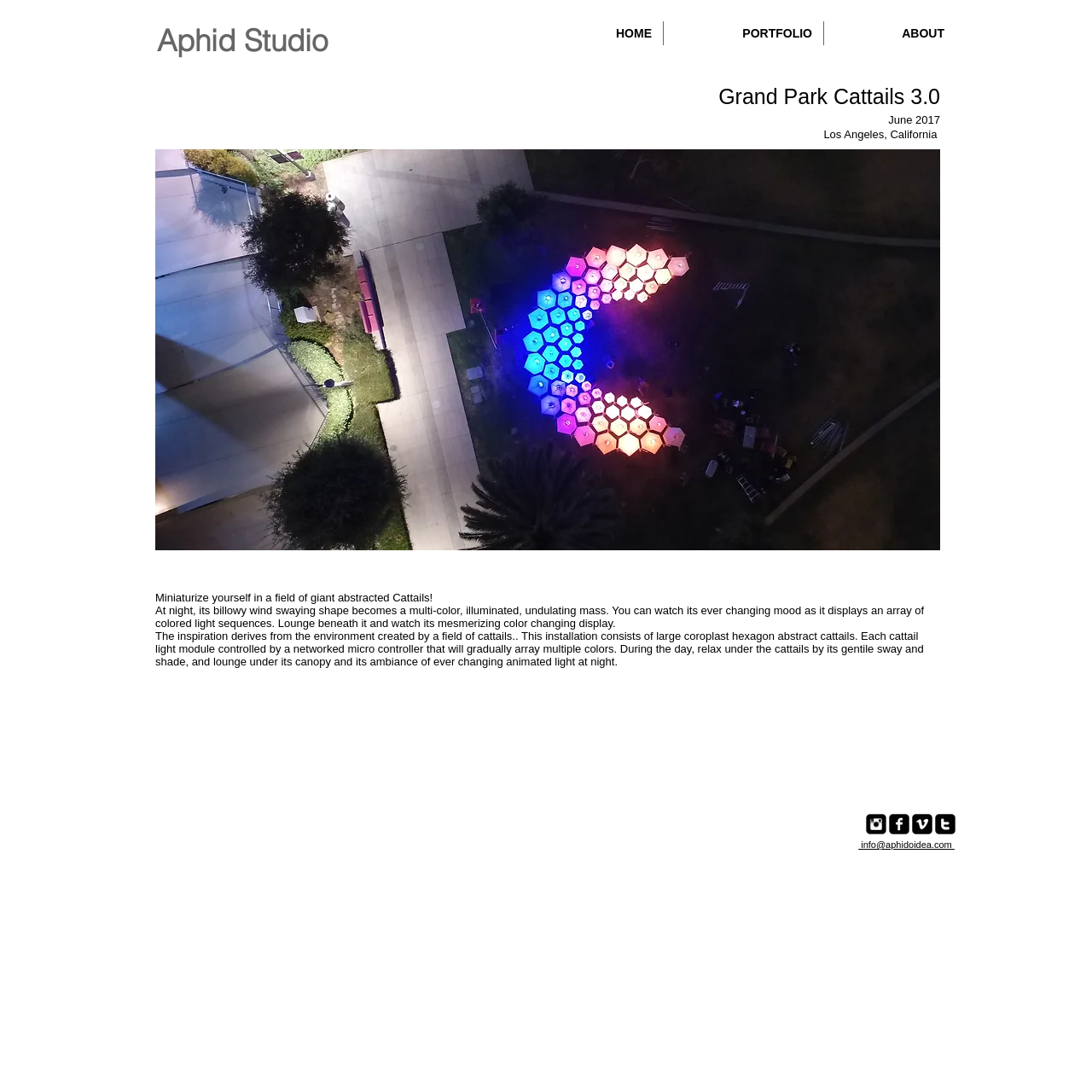Please answer the following question using a single word or phrase: 
What is the name of the studio?

Aphid Studio